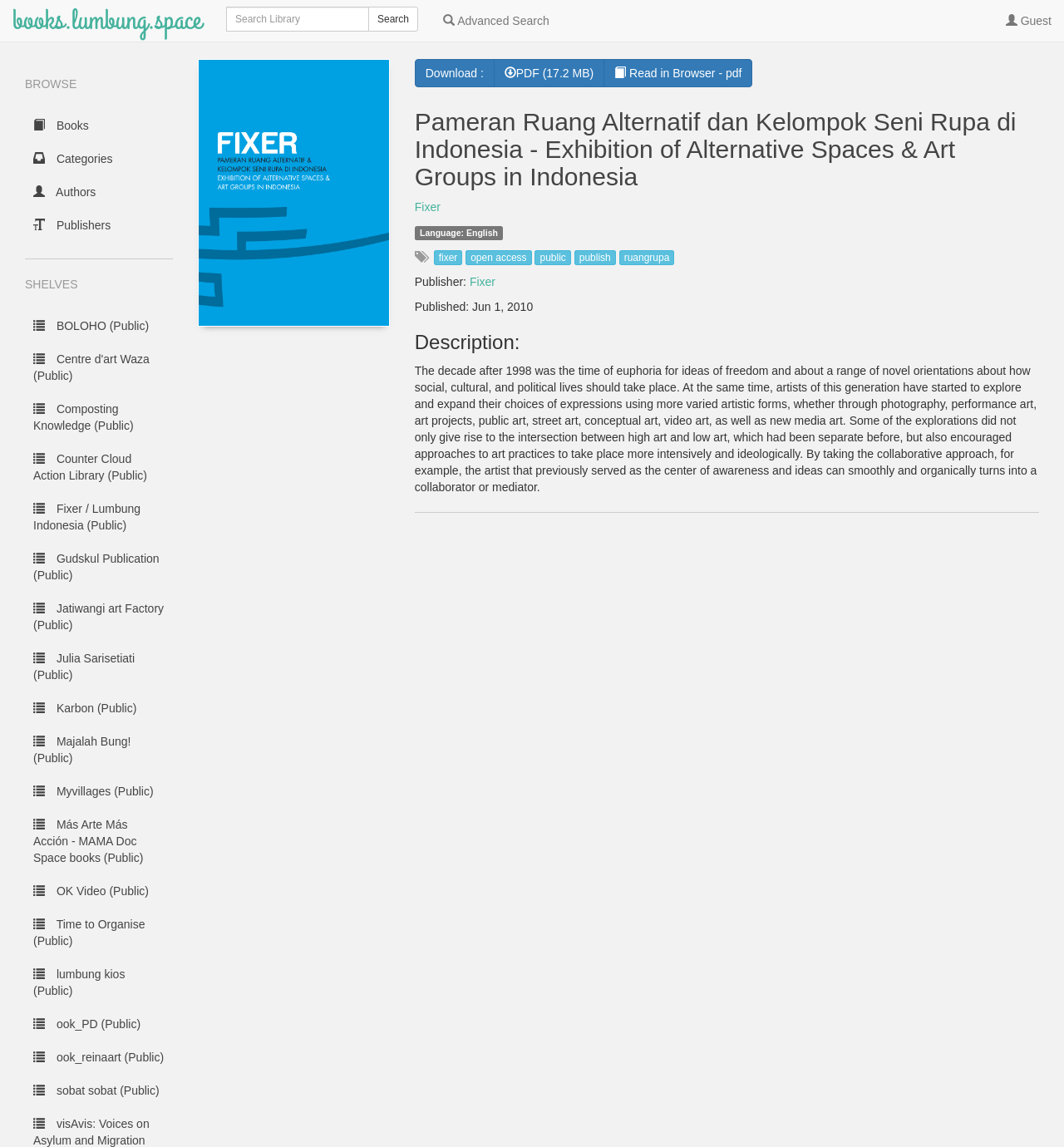Using the webpage screenshot and the element description Centre d'art Waza (Public), determine the bounding box coordinates. Specify the coordinates in the format (top-left x, top-left y, bottom-right x, bottom-right y) with values ranging from 0 to 1.

[0.023, 0.299, 0.163, 0.342]